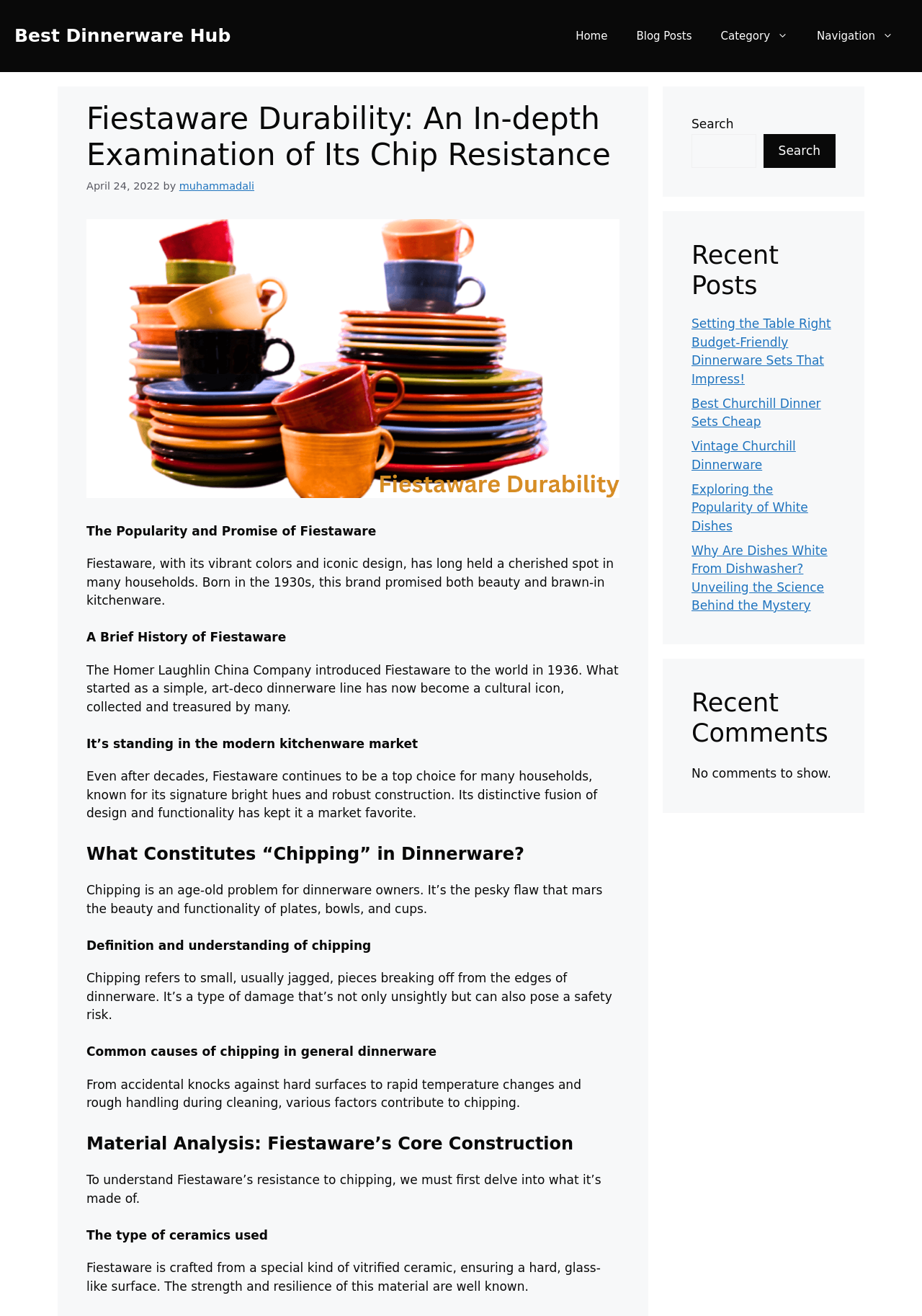Please provide the main heading of the webpage content.

Fiestaware Durability: An In-depth Examination of Its Chip Resistance